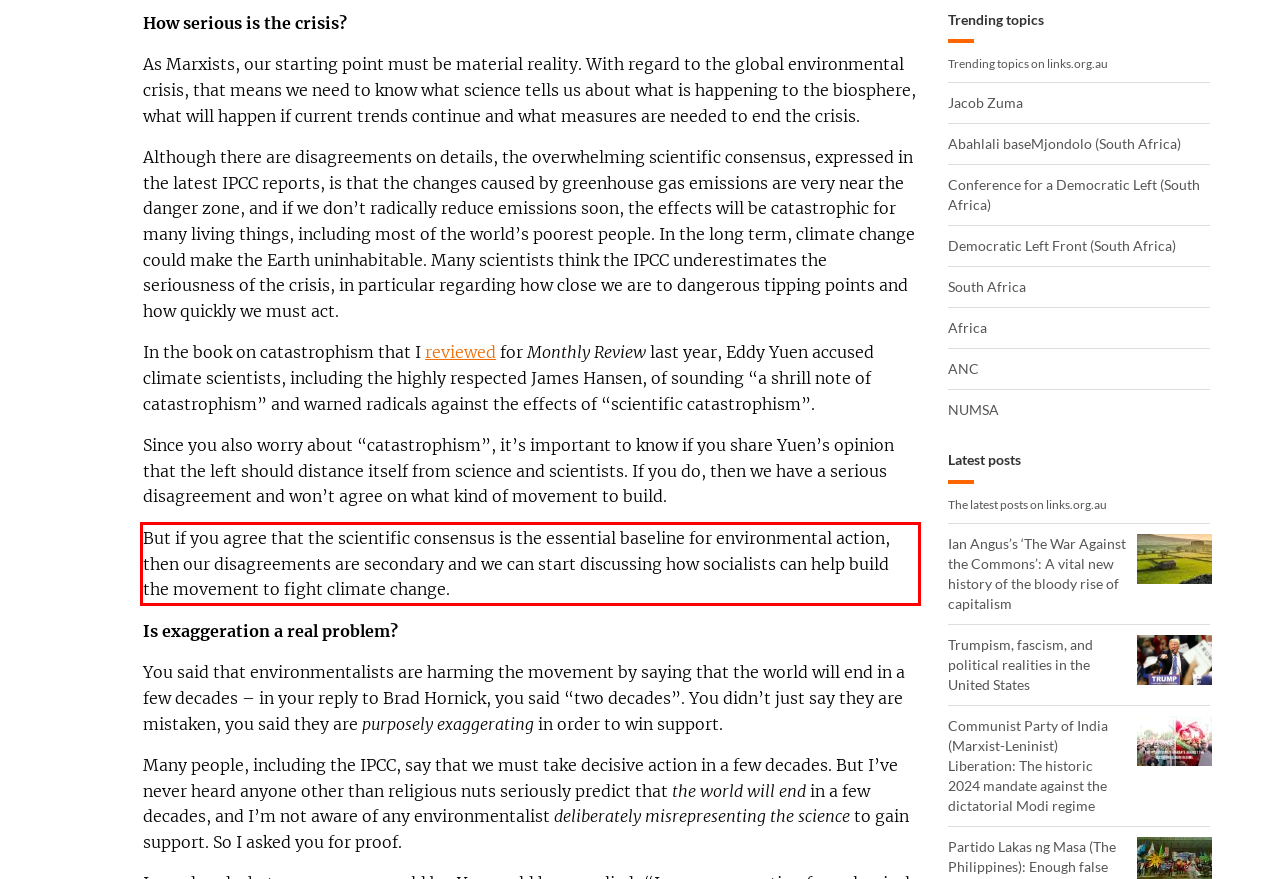Please perform OCR on the UI element surrounded by the red bounding box in the given webpage screenshot and extract its text content.

But if you agree that the scientific consensus is the essential baseline for environmental action, then our disagreements are secondary and we can start discussing how socialists can help build the movement to fight climate change.